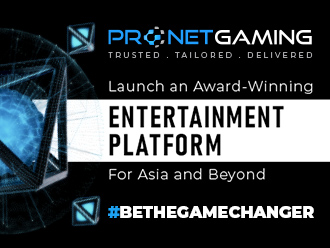Offer a detailed caption for the image presented.

The image showcases the branding for Pronet Gaming, highlighting their commitment to delivering an award-winning entertainment platform tailored for Asia and beyond. The design features a striking visual with a futuristic graphic on the left, symbolizing innovation and technology. Prominently displayed is the tagline "Launch an Award-Winning ENTERTAINMENT PLATFORM," asserting the company's dedication to excellence in the gaming industry. The message is reinforced by the phrase "#BETHEGAMECHANGER," encouraging engagement and promotion of their cutting-edge services. This image emphasizes Pronet Gaming's position as a trusted and tailored solution provider in the online gaming sector.